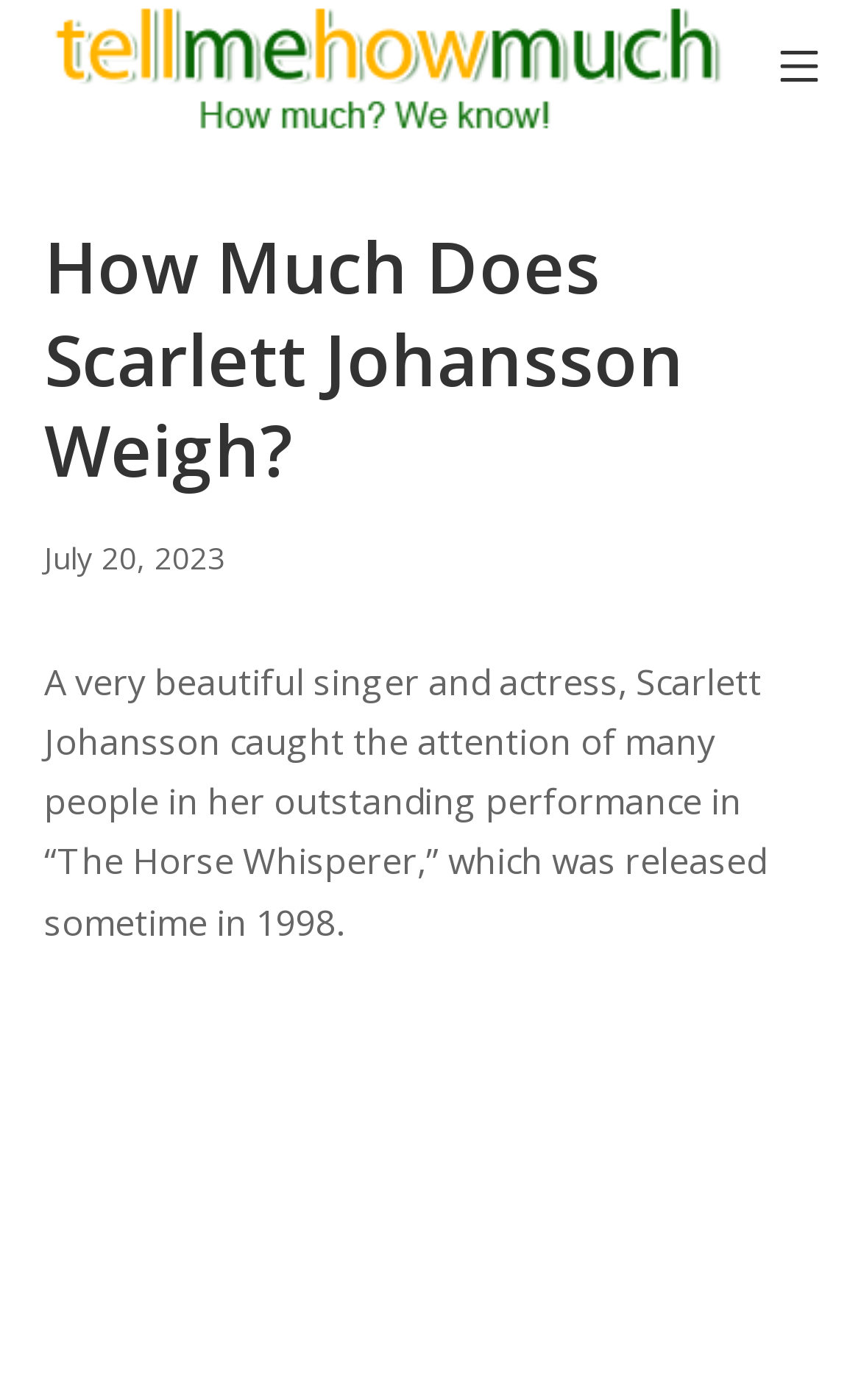When was The Horse Whisperer released?
Please use the image to provide an in-depth answer to the question.

The webpage mentions that Scarlett Johansson caught the attention of many people in her outstanding performance in 'The Horse Whisperer', which was released sometime in 1998, indicating the release year of the movie.